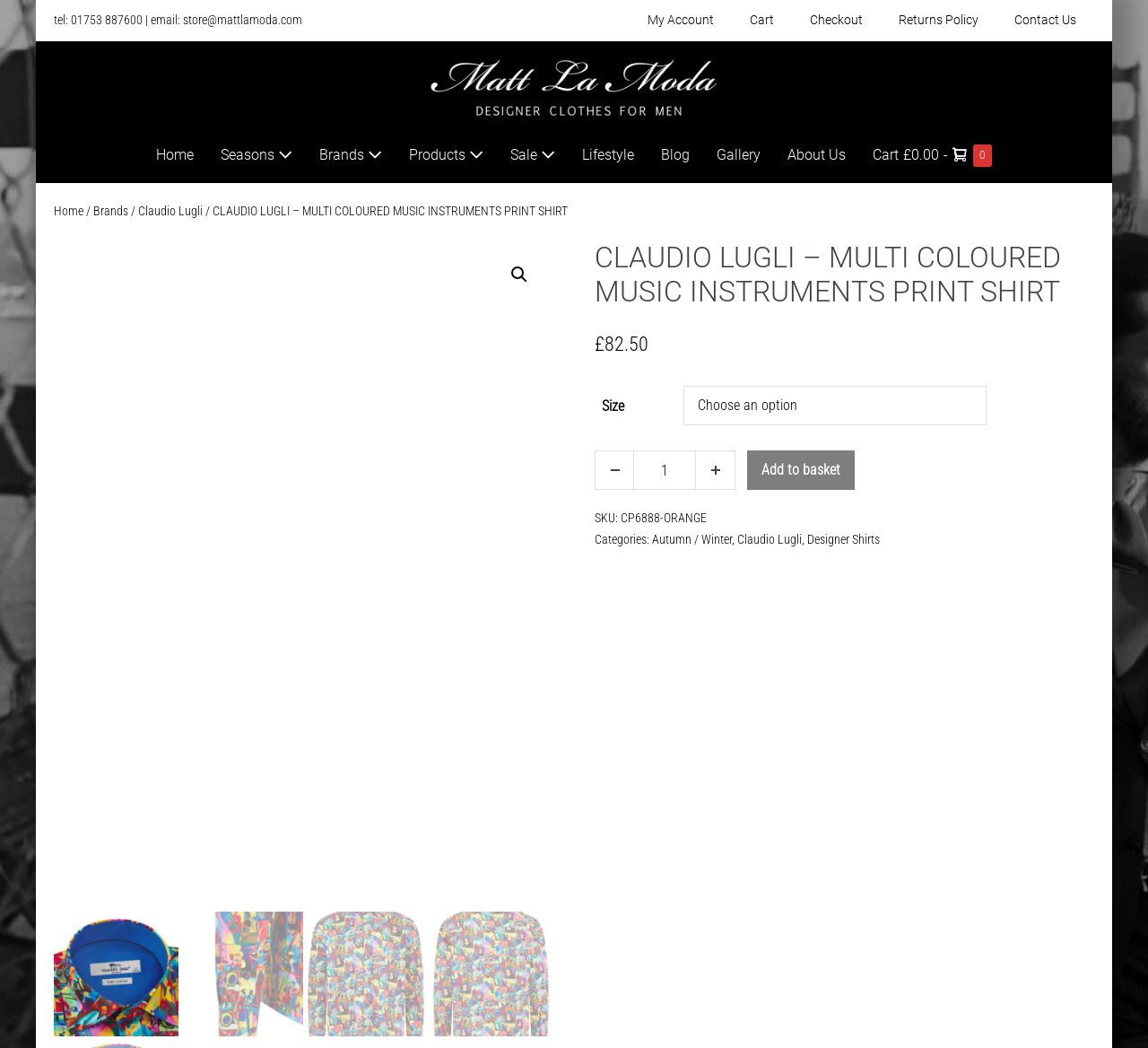Provide the bounding box coordinates of the section that needs to be clicked to accomplish the following instruction: "View the 'Claudio Lugli' brand page."

[0.12, 0.194, 0.177, 0.208]